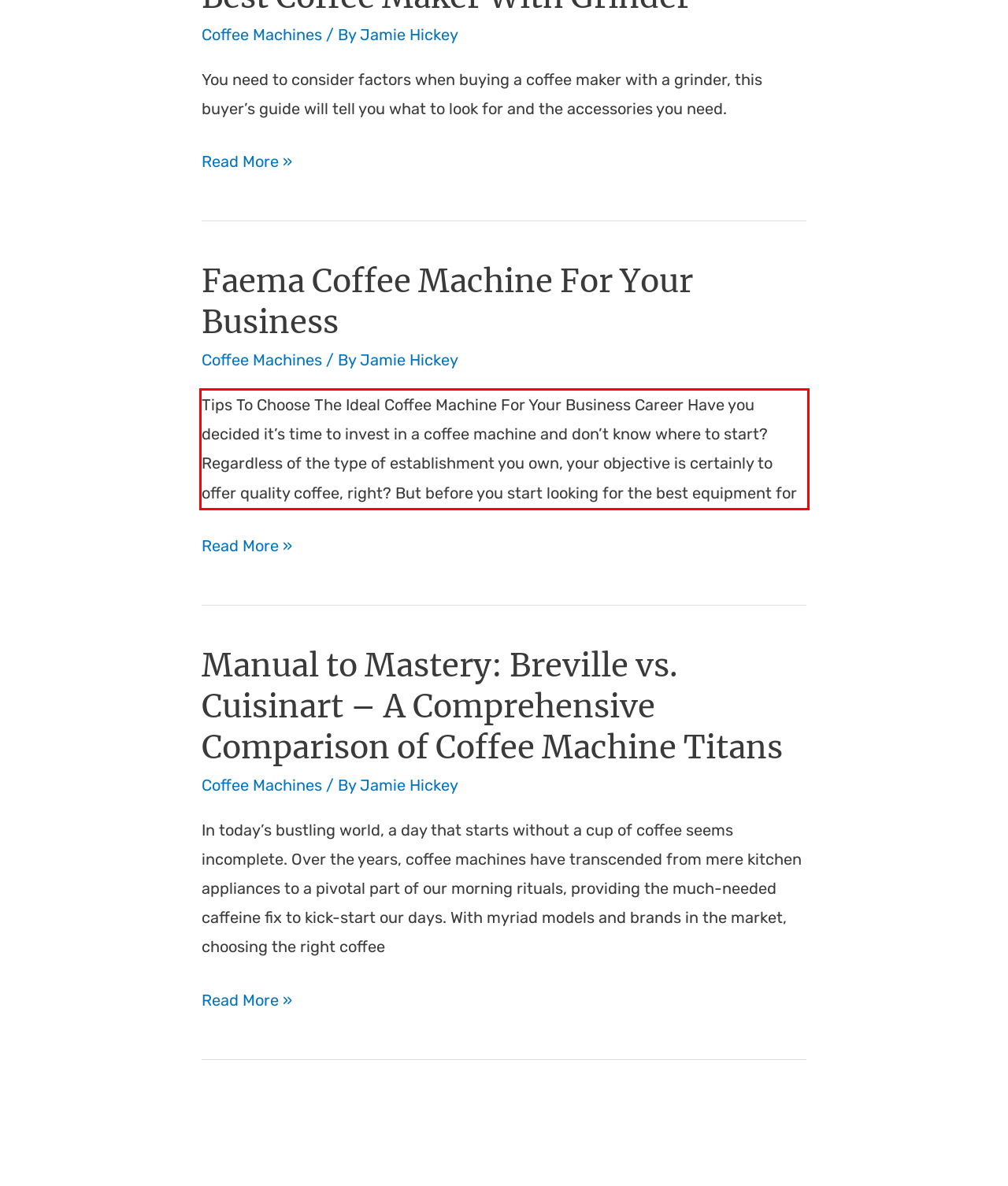Analyze the screenshot of a webpage where a red rectangle is bounding a UI element. Extract and generate the text content within this red bounding box.

Tips To Choose The Ideal Coffee Machine For Your Business Career Have you decided it’s time to invest in a coffee machine and don’t know where to start? Regardless of the type of establishment you own, your objective is certainly to offer quality coffee, right? But before you start looking for the best equipment for